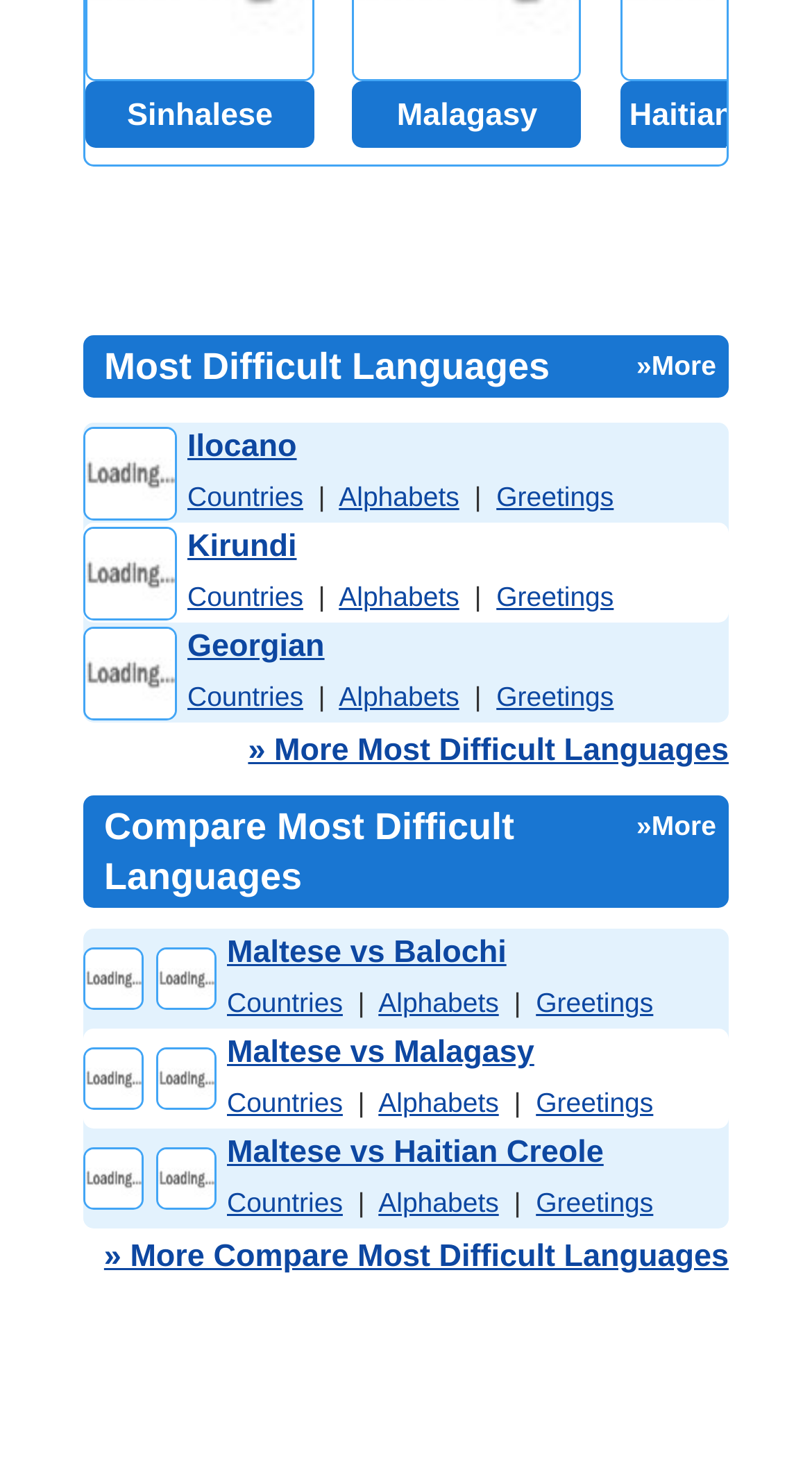What is the purpose of the '» More' link?
Please provide a comprehensive answer based on the visual information in the image.

I looked at the link '» More' and inferred that it is used to load more languages or language comparisons, as it is placed below a table of languages.